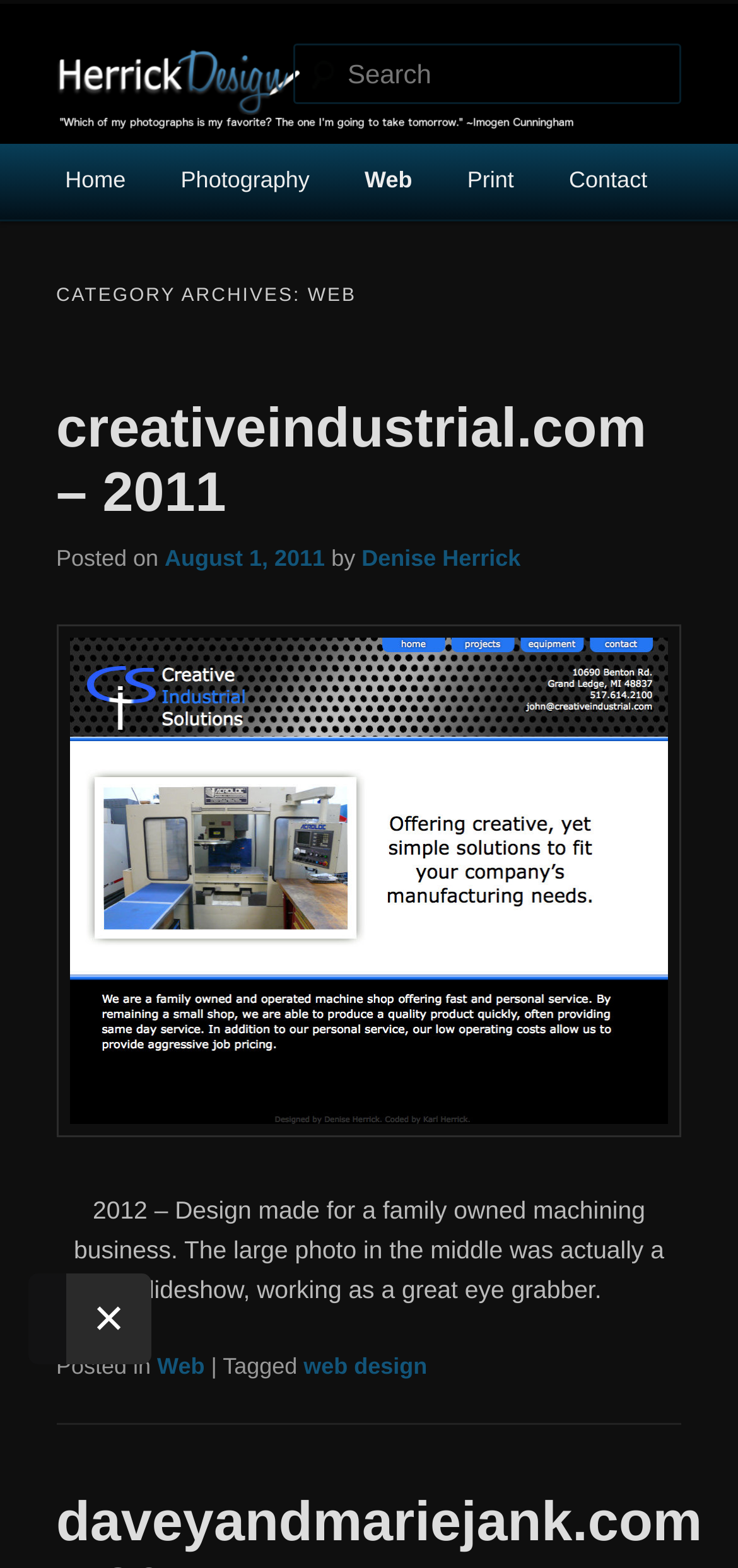Please specify the bounding box coordinates of the element that should be clicked to execute the given instruction: 'search for something'. Ensure the coordinates are four float numbers between 0 and 1, expressed as [left, top, right, bottom].

None